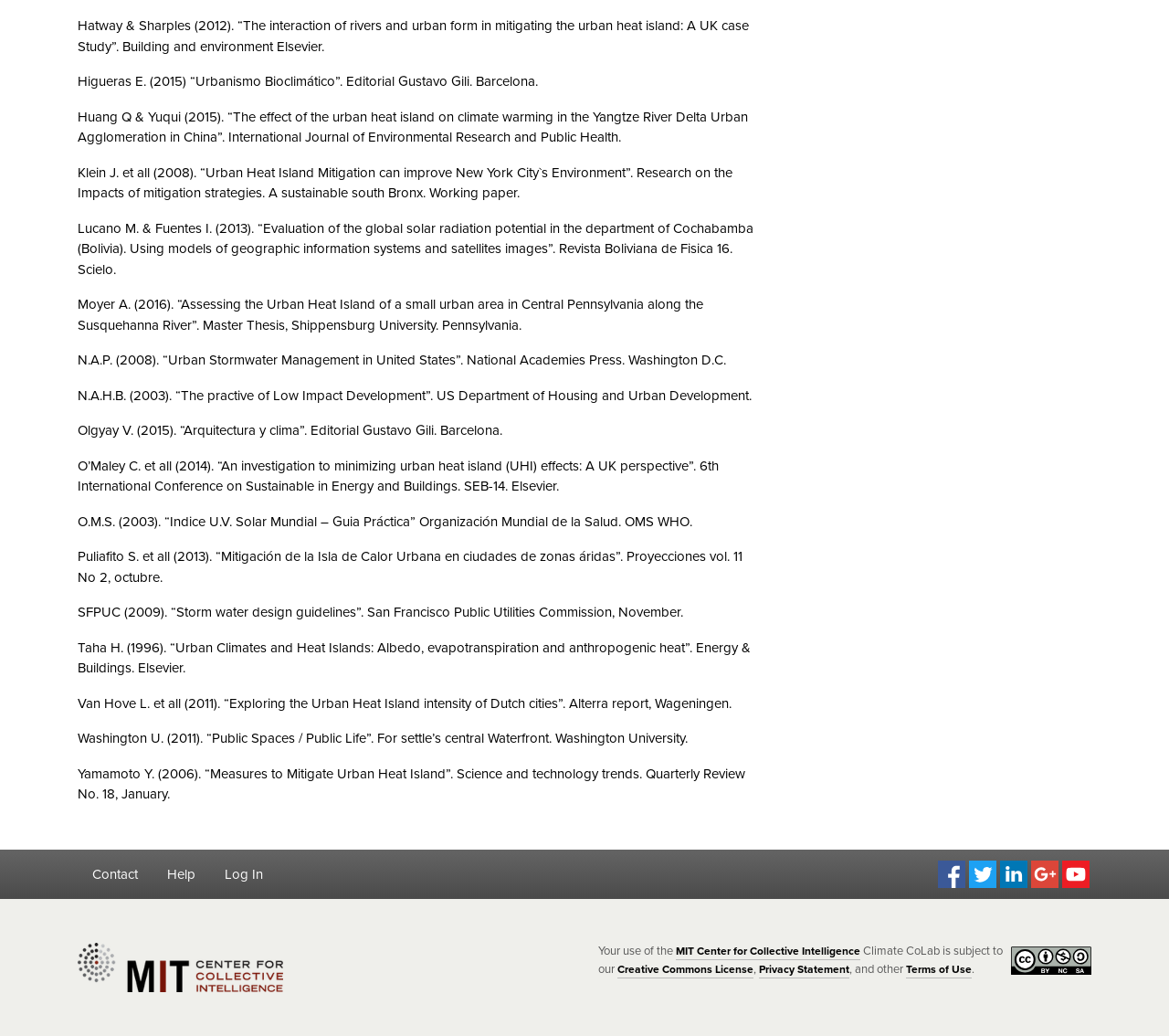Please answer the following question using a single word or phrase: 
What is the main content of this webpage?

References